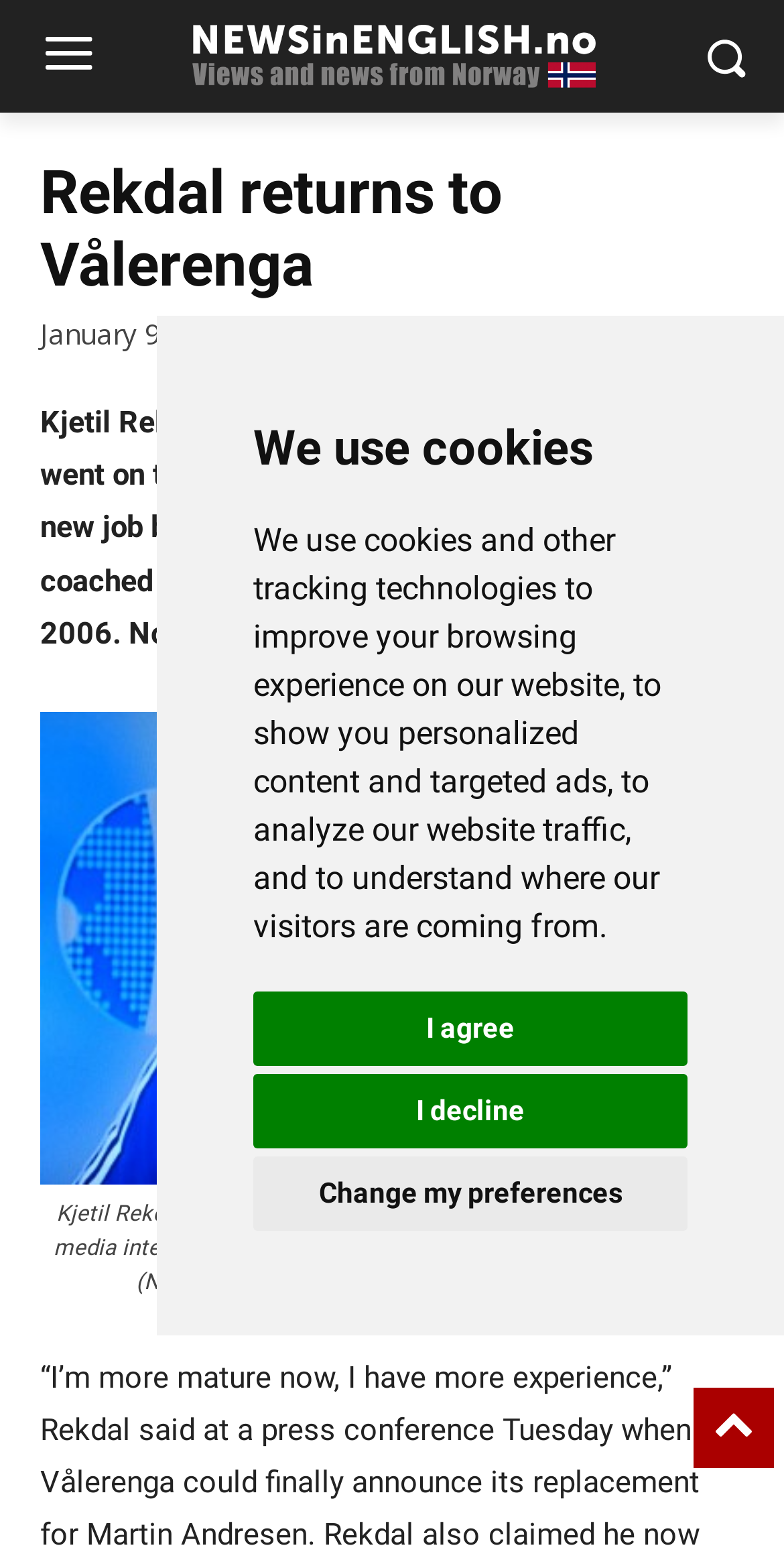Highlight the bounding box of the UI element that corresponds to this description: "Change my preferences".

[0.323, 0.74, 0.877, 0.788]